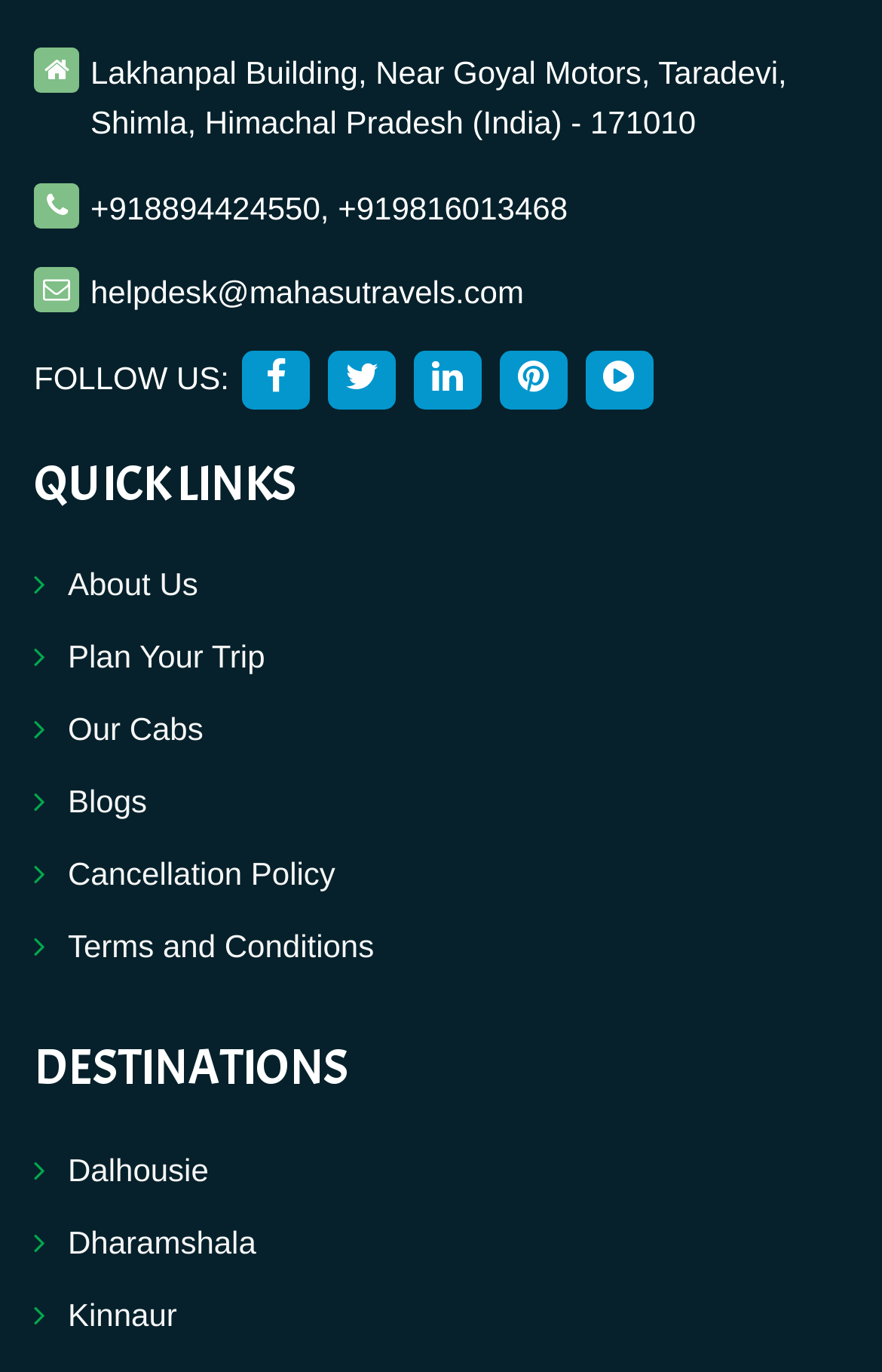Answer the question with a brief word or phrase:
What is the phone number of Mahasutra Travels?

+918894424550, +919816013468